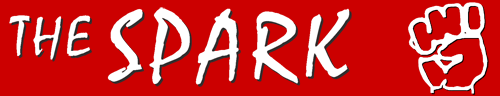Use a single word or phrase to answer the question:
What is the font color of the publication's name?

White